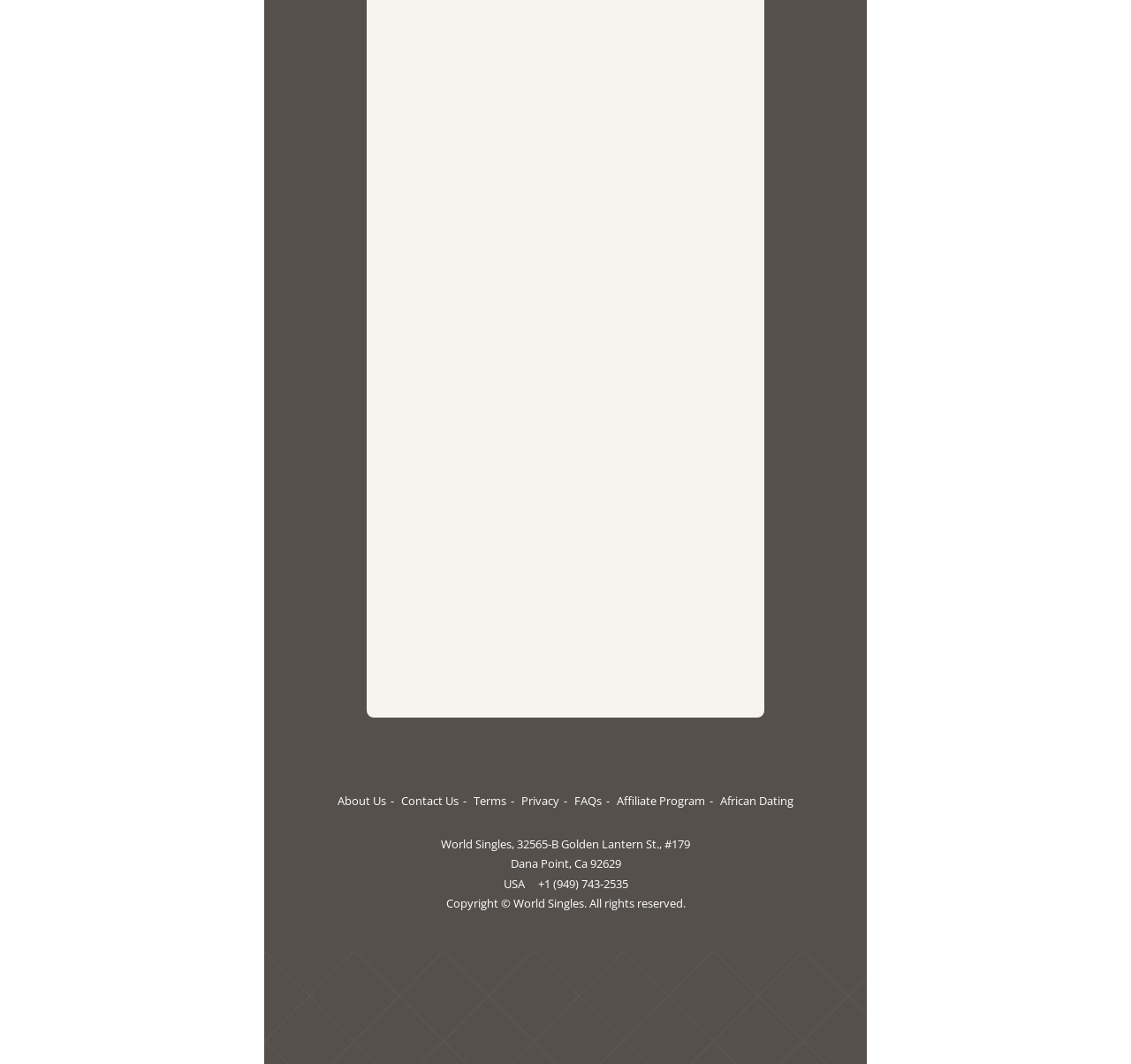What type of dating is mentioned on the webpage?
Refer to the image and provide a thorough answer to the question.

I found the type of dating mentioned on the webpage by looking at the link element with the OCR text 'African Dating'. This element is likely a clickable link to a section of the website focused on African dating.